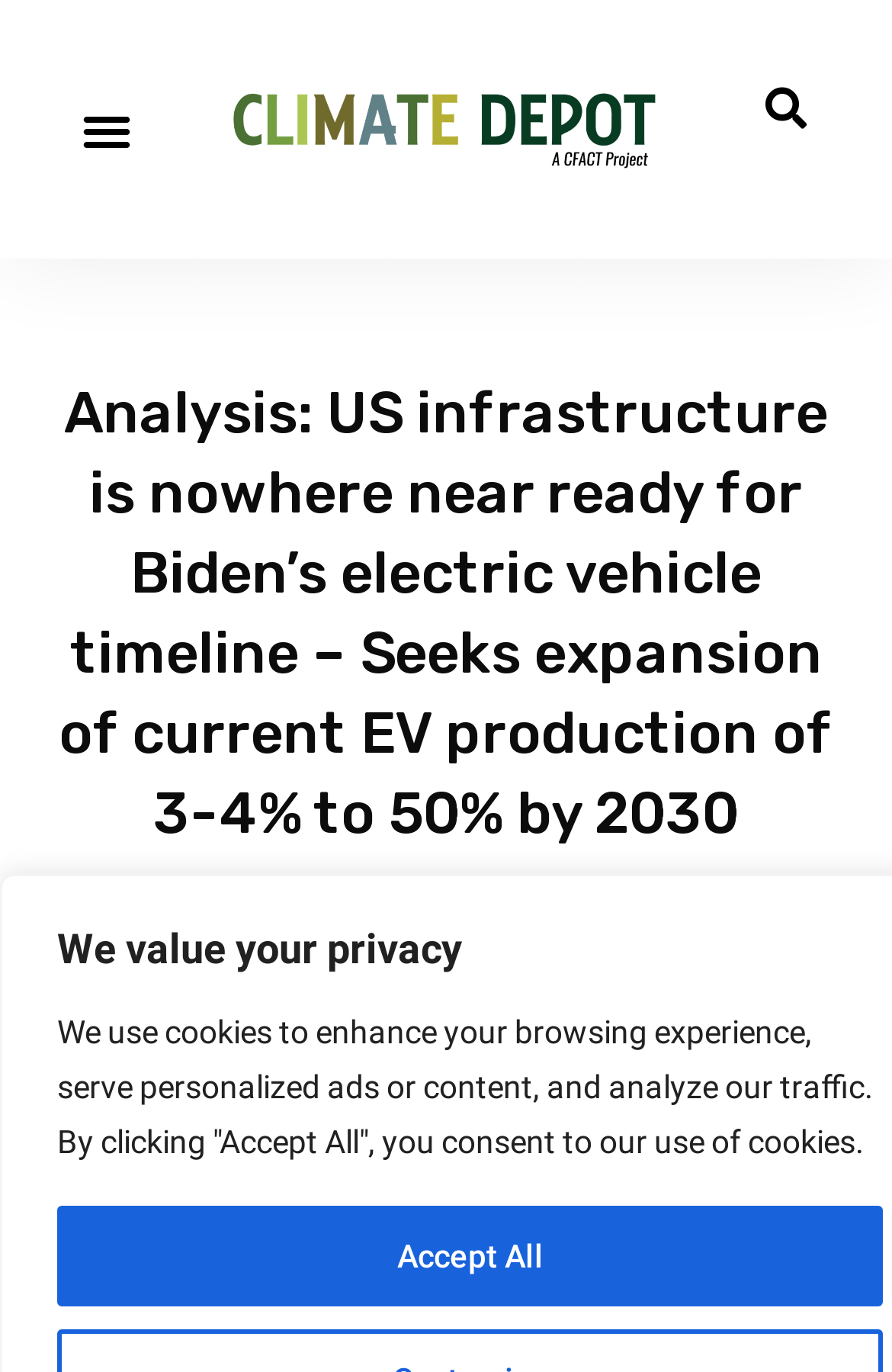Can you find and provide the main heading text of this webpage?

Analysis: US infrastructure is nowhere near ready for Biden’s electric vehicle timeline – Seeks expansion of current EV production of 3-4% to 50% by 2030